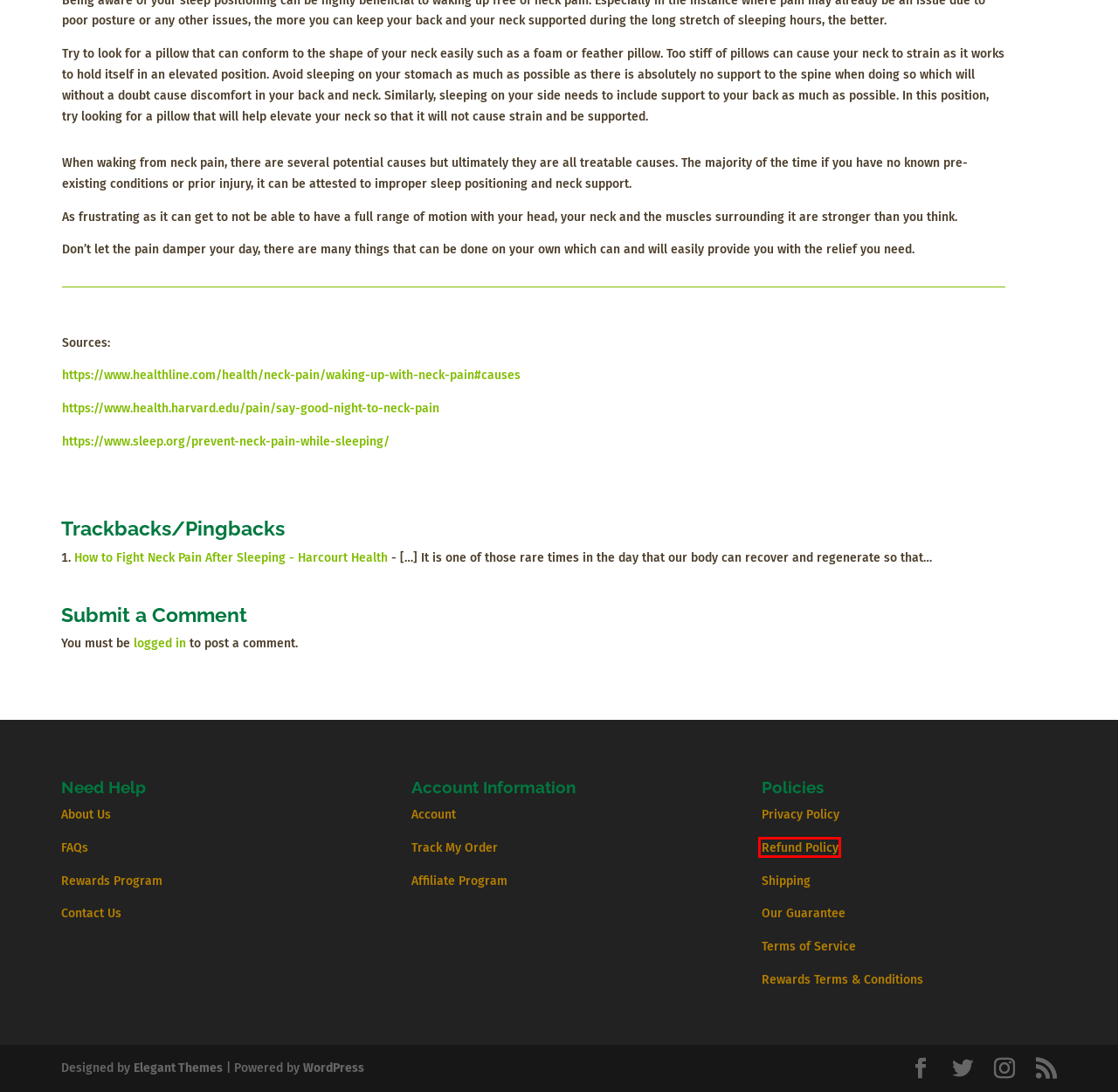Observe the provided screenshot of a webpage with a red bounding box around a specific UI element. Choose the webpage description that best fits the new webpage after you click on the highlighted element. These are your options:
A. Return Policy | Sending Your Product Back | Hempvana
B. Log In ‹ Hempvana Learning Hub — WordPress
C. Terms of service
 – Hempvana
D. Rewards Terms & Conditions
 – Hempvana
E. Blog Tool, Publishing Platform, and CMS – WordPress.org
F. How to Fight Neck Pain After Sleeping - Harcourt Health
G. Privacy policy
 – Hempvana
H. Rewards | Credit and Points To Your Account | Hempvana

A